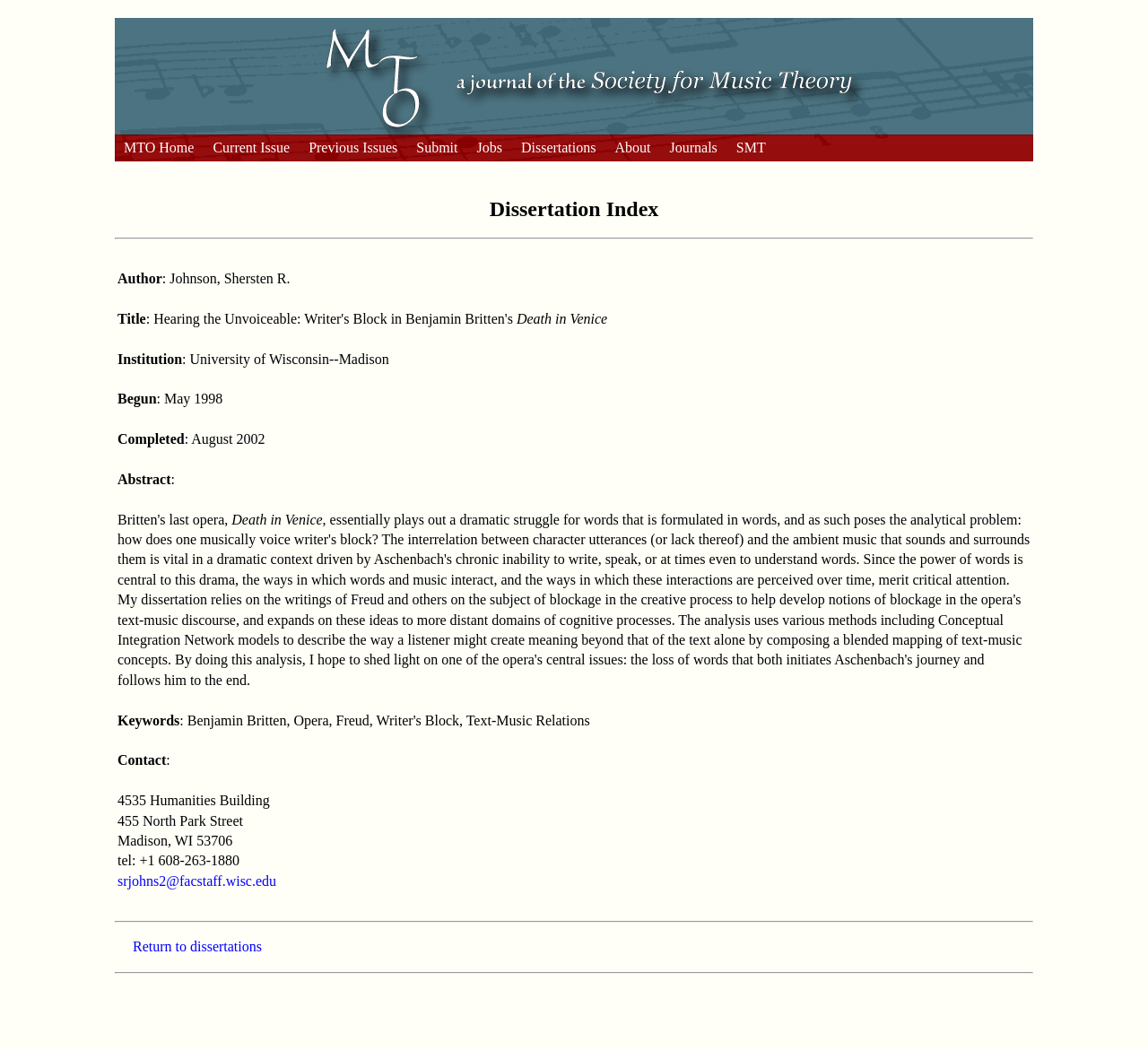Can you find the bounding box coordinates of the area I should click to execute the following instruction: "Click on MTO Home"?

[0.1, 0.128, 0.177, 0.154]